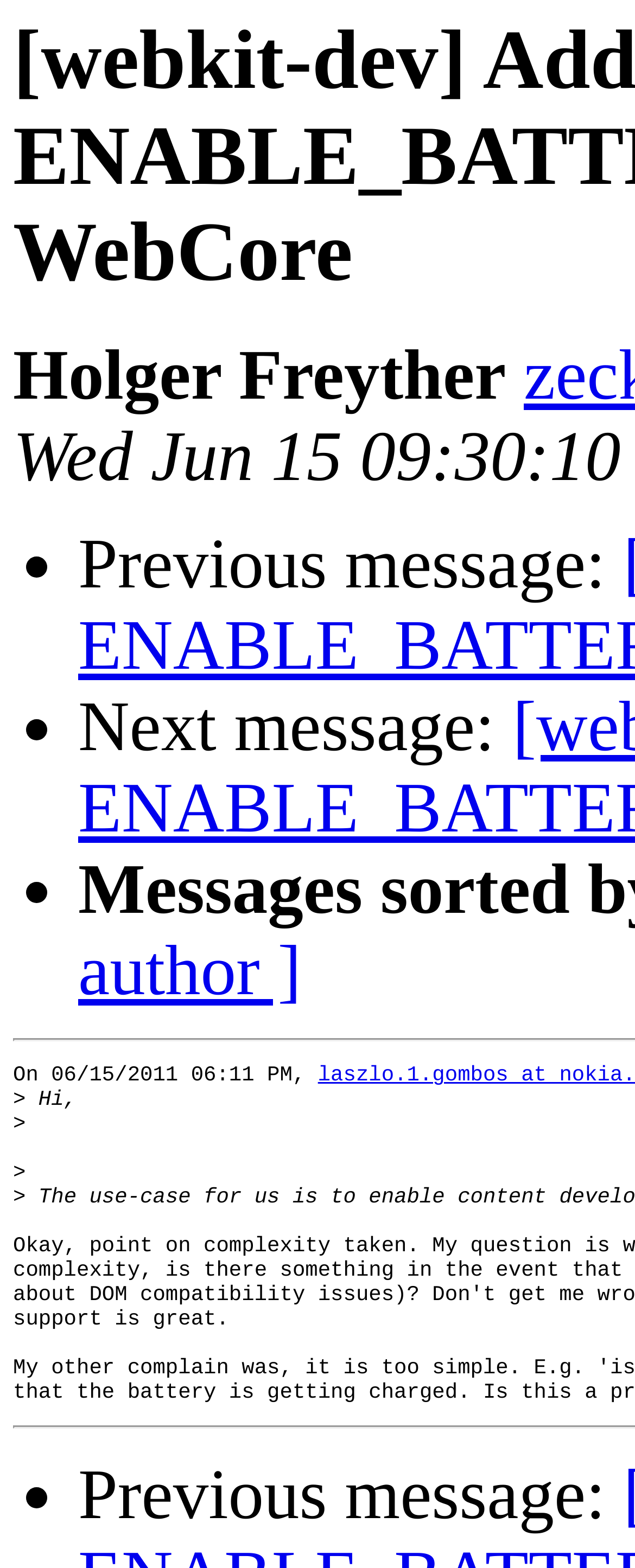By analyzing the image, answer the following question with a detailed response: How many list markers are there on the webpage?

There are four list markers on the webpage, which are indicated by the ListMarker elements with the text '•' at different locations on the webpage.